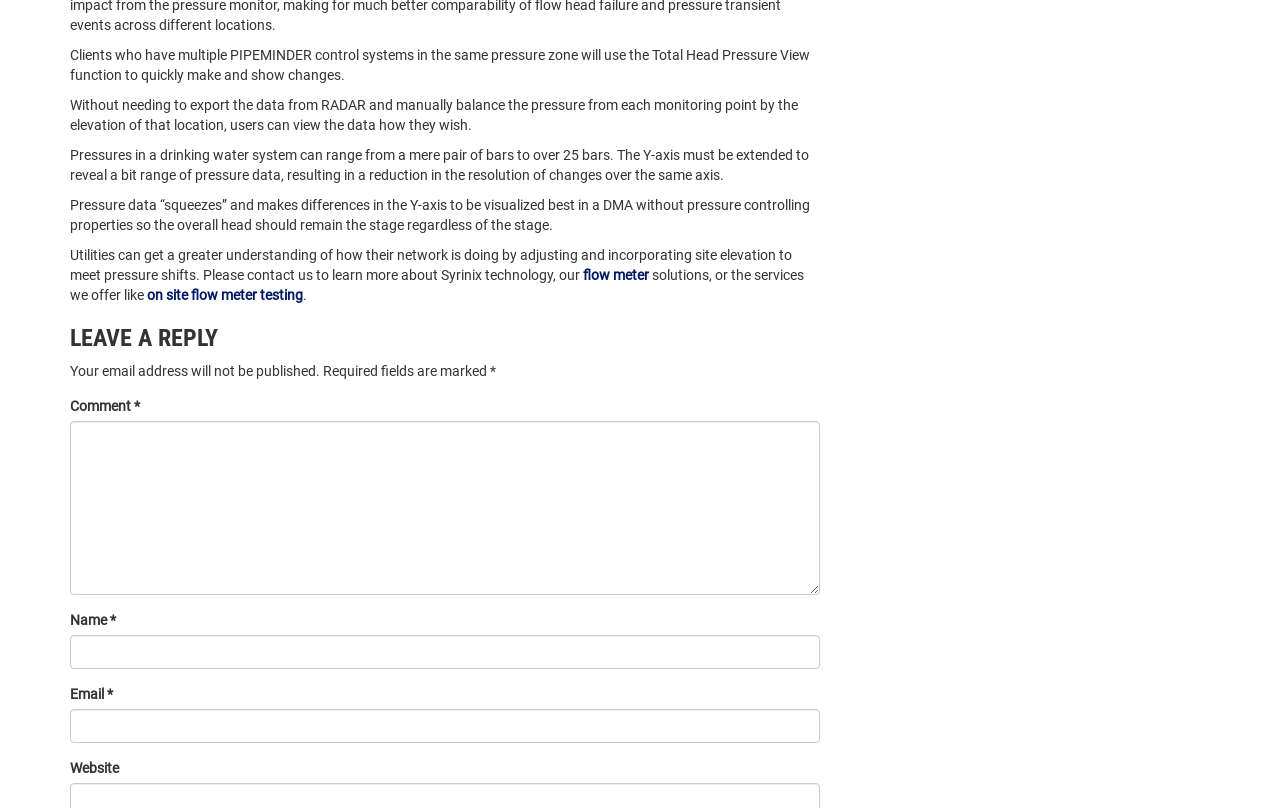What is the format of the email address in the comment section?
Using the image as a reference, give an elaborate response to the question.

The webpage does not specify the format of the email address in the comment section, but it does provide a textbox for users to input their email address.